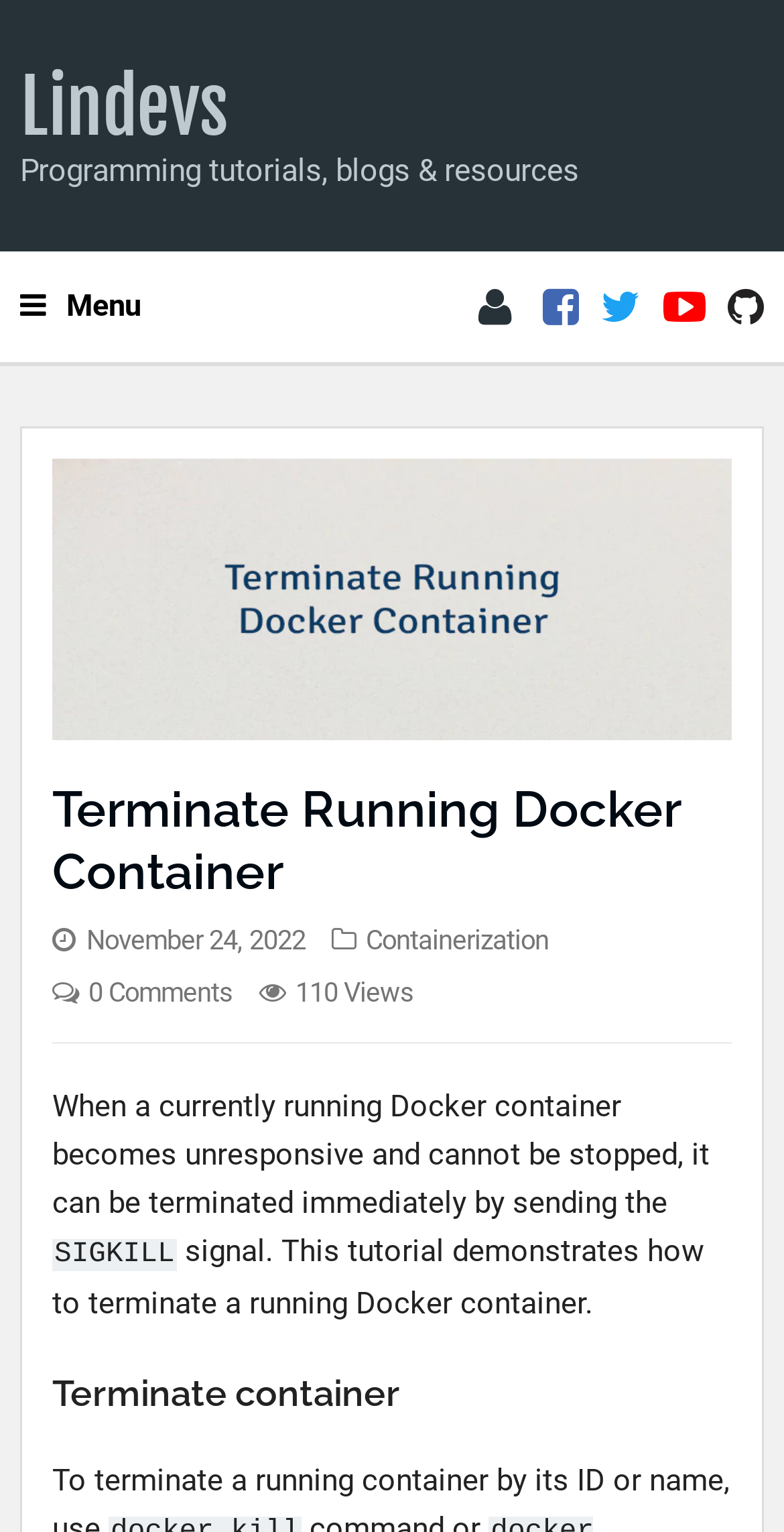Provide the bounding box coordinates for the UI element described in this sentence: "crossover". The coordinates should be four float values between 0 and 1, i.e., [left, top, right, bottom].

None